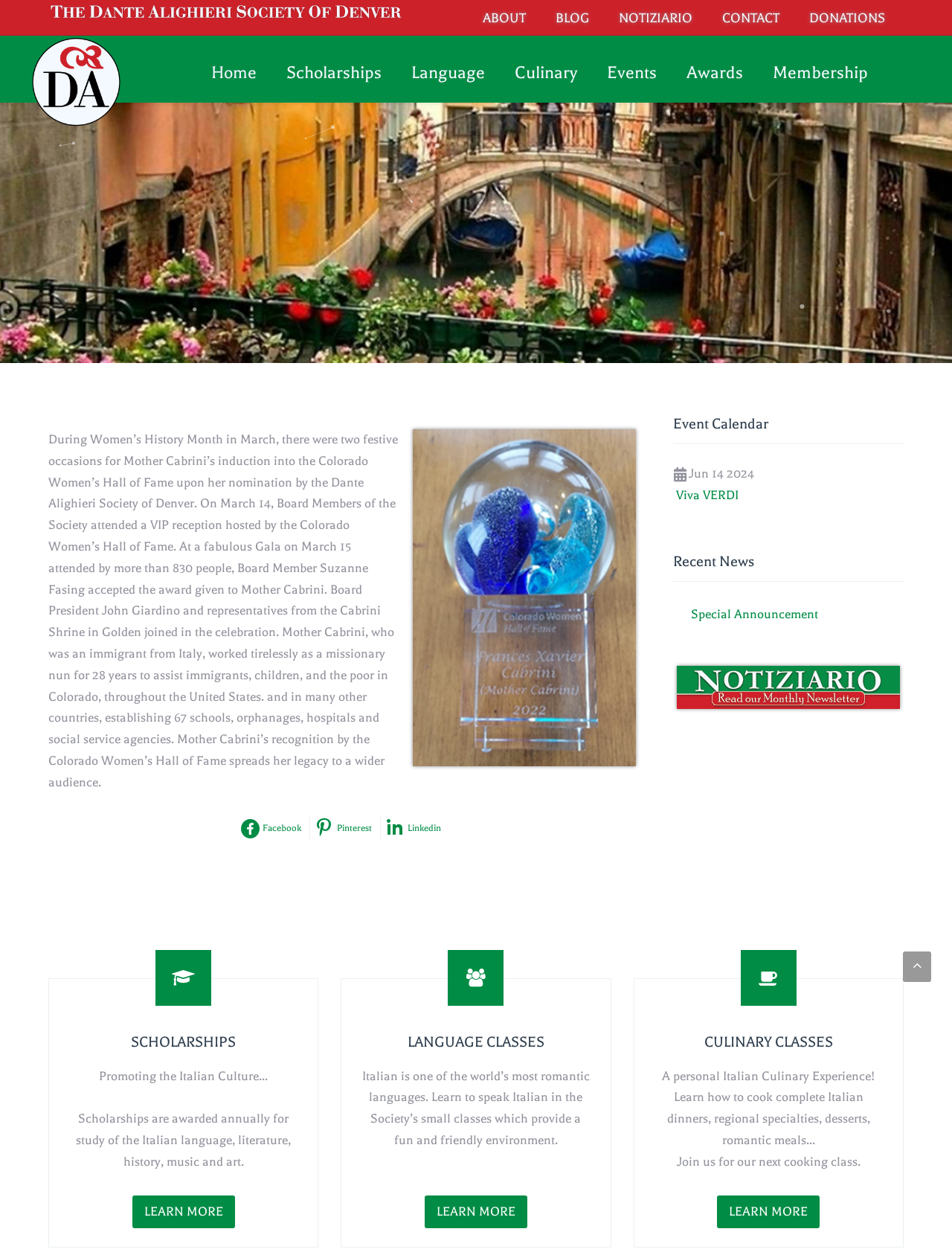Find and provide the bounding box coordinates for the UI element described here: "Home". The coordinates should be given as four float numbers between 0 and 1: [left, top, right, bottom].

[0.21, 0.047, 0.281, 0.071]